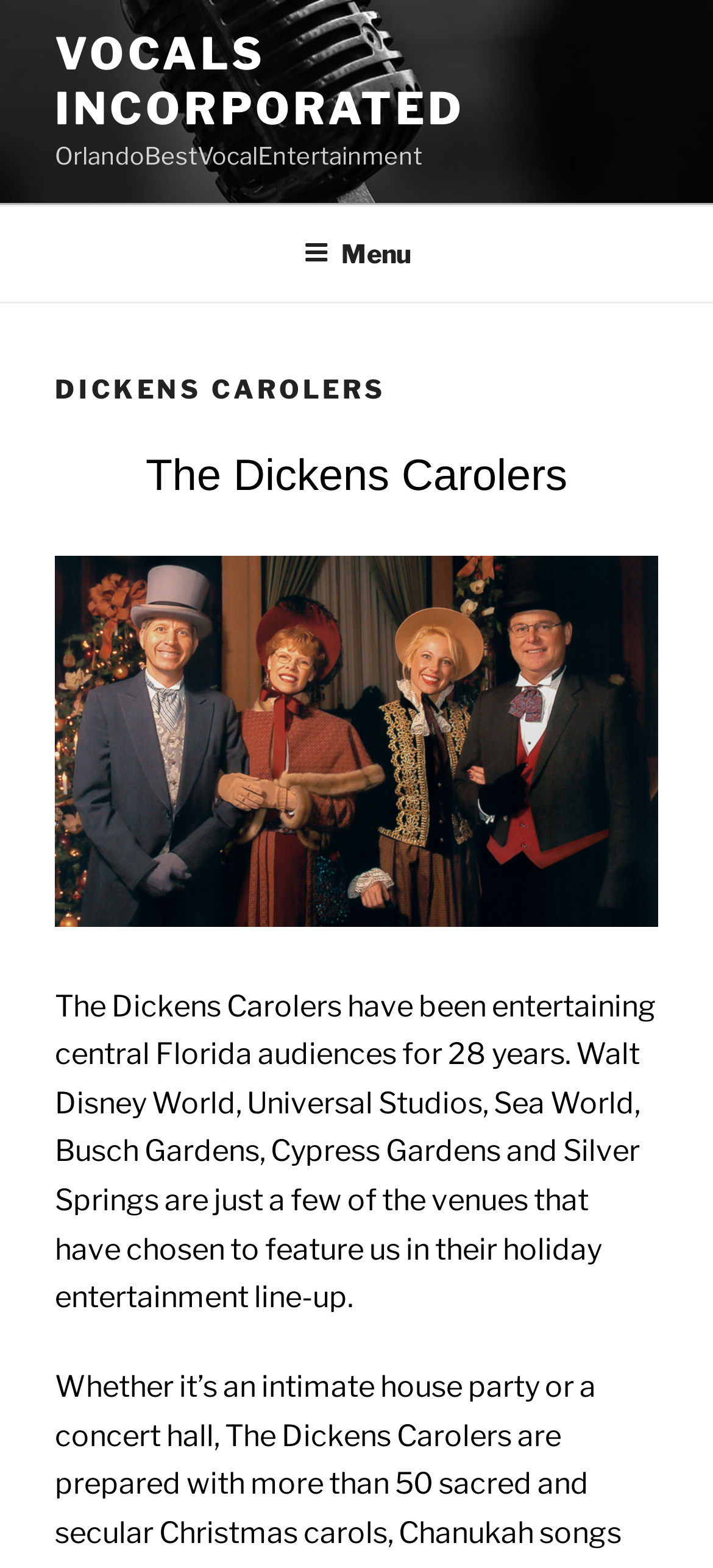Using the details from the image, please elaborate on the following question: What type of venues have chosen to feature the Dickens Carolers in their holiday entertainment line-up?

I inferred this answer by reading the static text that describes the Dickens Carolers, which mentions that Walt Disney World, Universal Studios, Sea World, Busch Gardens, Cypress Gardens, and Silver Springs are some of the venues that have chosen to feature them in their holiday entertainment line-up. These are all theme parks and gardens.